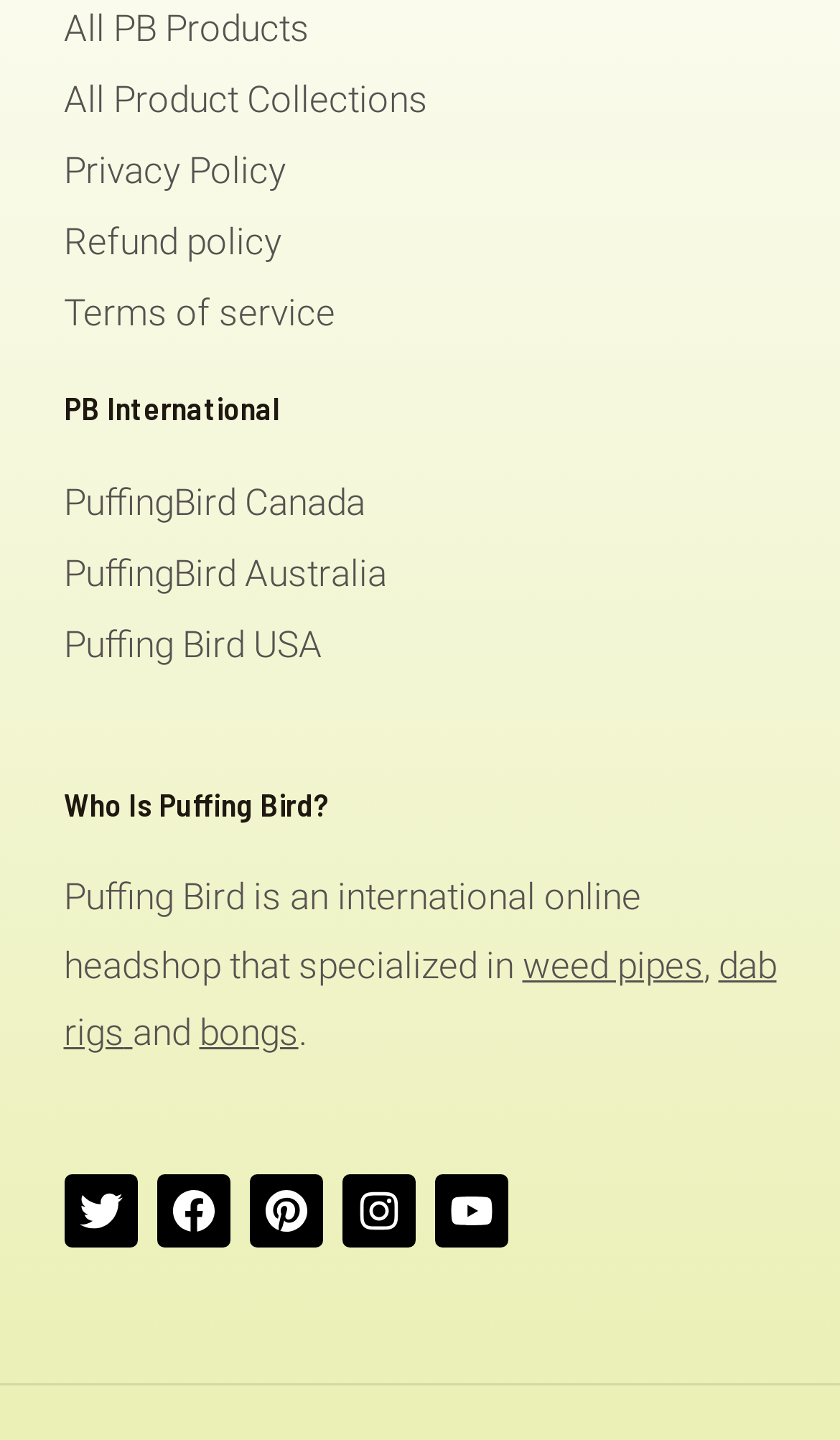What is Puffing Bird?
Using the image, respond with a single word or phrase.

International online headshop